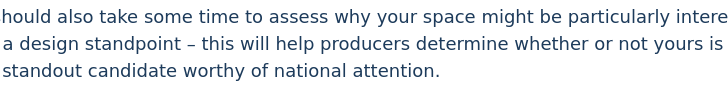What do producers look for in pool candidates?
Utilize the image to construct a detailed and well-explained answer.

According to the caption, producers of the TV show 'Supersize My Pool' are looking for standout candidates whose pools not only meet the criteria but also offer unique and appealing features that capture attention.